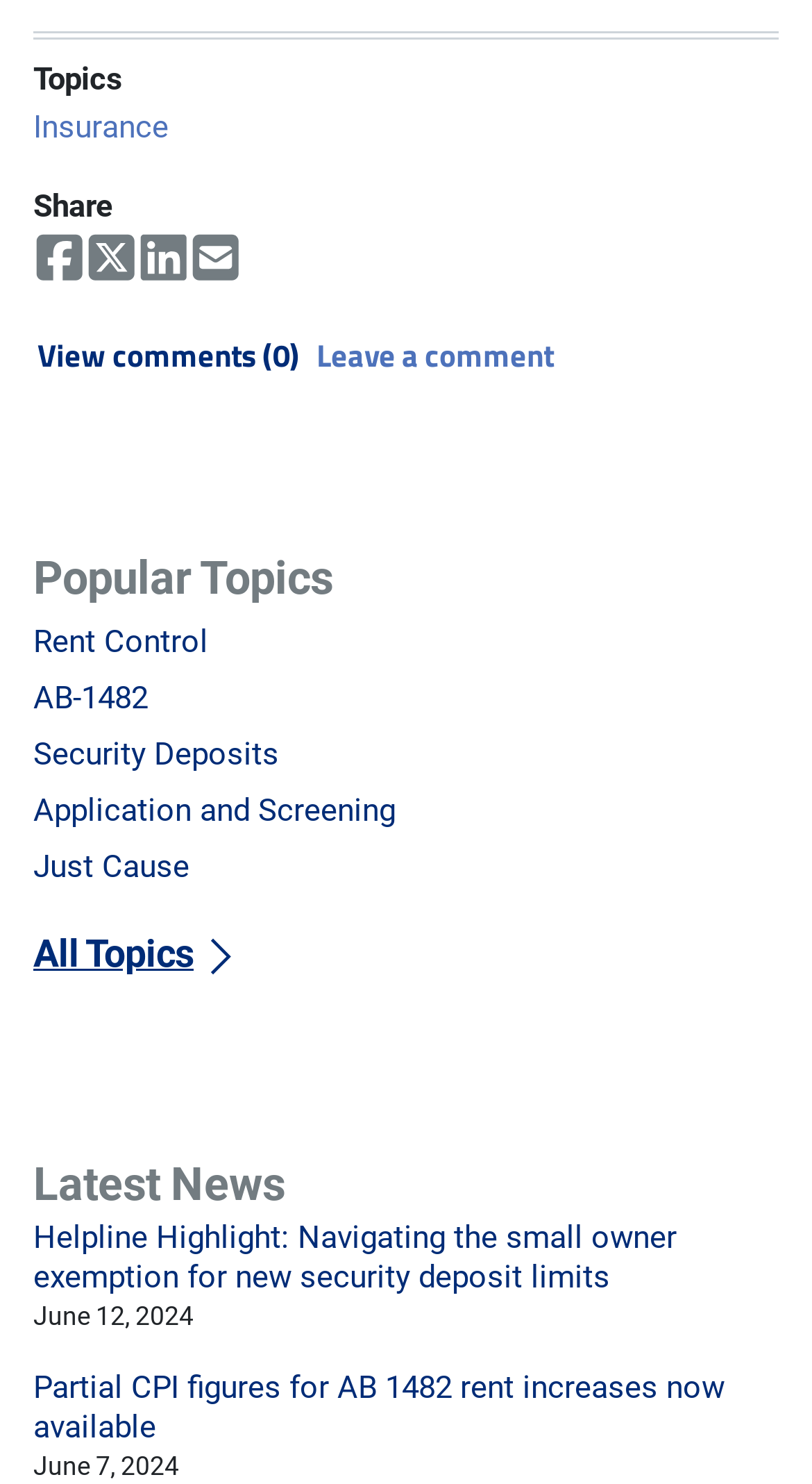Please indicate the bounding box coordinates of the element's region to be clicked to achieve the instruction: "Leave a comment". Provide the coordinates as four float numbers between 0 and 1, i.e., [left, top, right, bottom].

[0.385, 0.217, 0.687, 0.266]